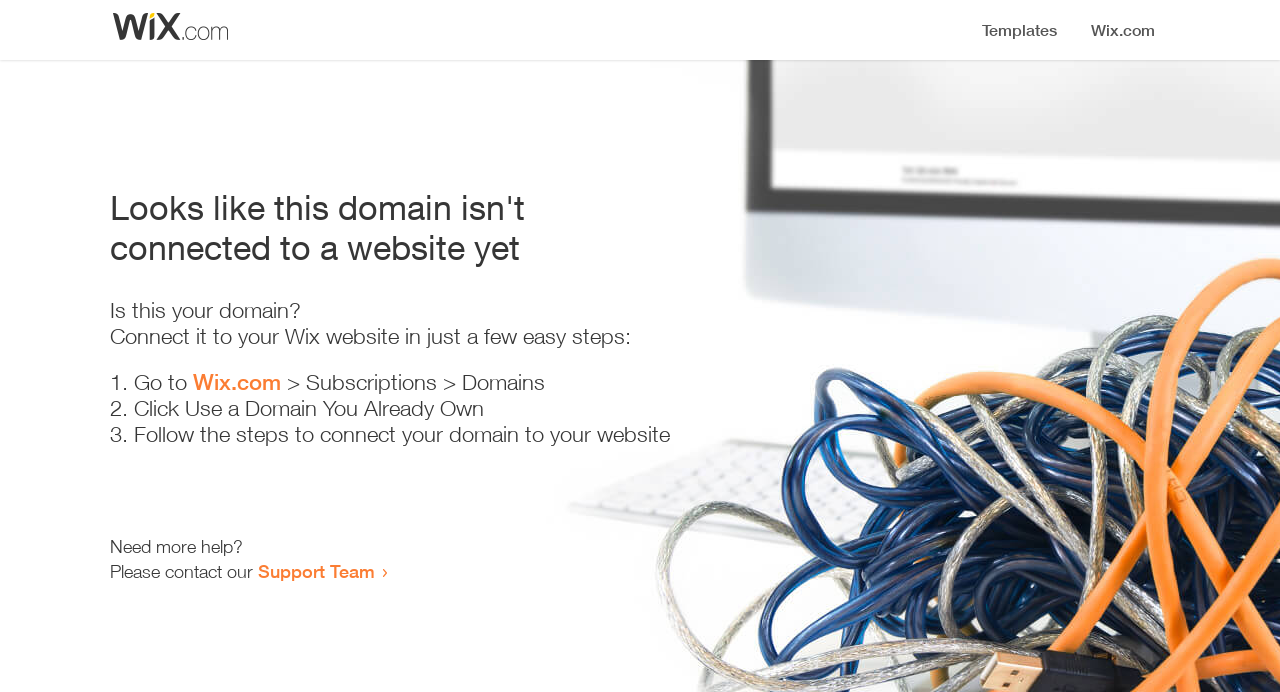Locate the bounding box of the UI element defined by this description: "Wix.com". The coordinates should be given as four float numbers between 0 and 1, formatted as [left, top, right, bottom].

[0.151, 0.533, 0.22, 0.571]